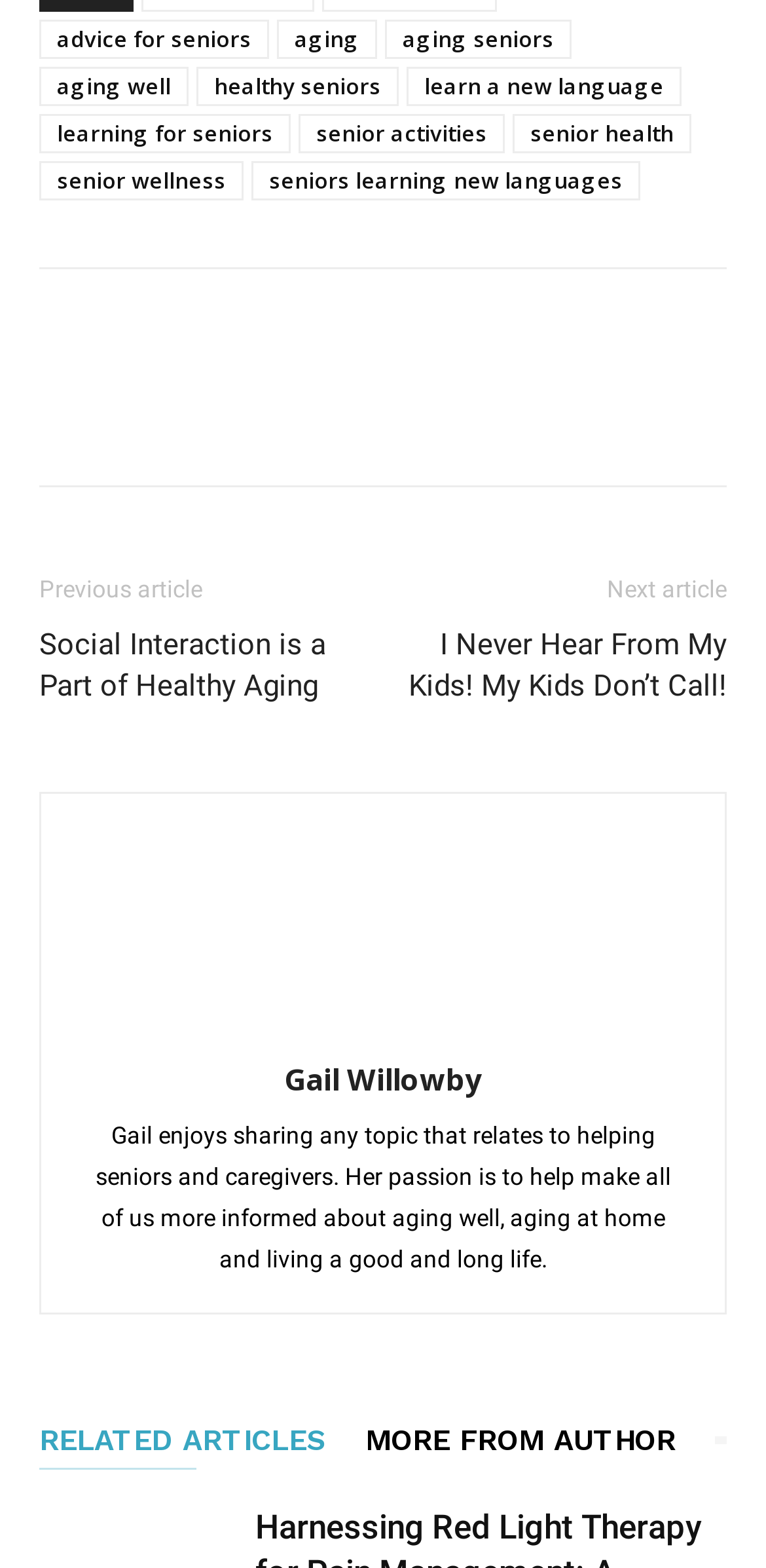Please determine the bounding box coordinates, formatted as (top-left x, top-left y, bottom-right x, bottom-right y), with all values as floating point numbers between 0 and 1. Identify the bounding box of the region described as: aging well

[0.051, 0.042, 0.246, 0.067]